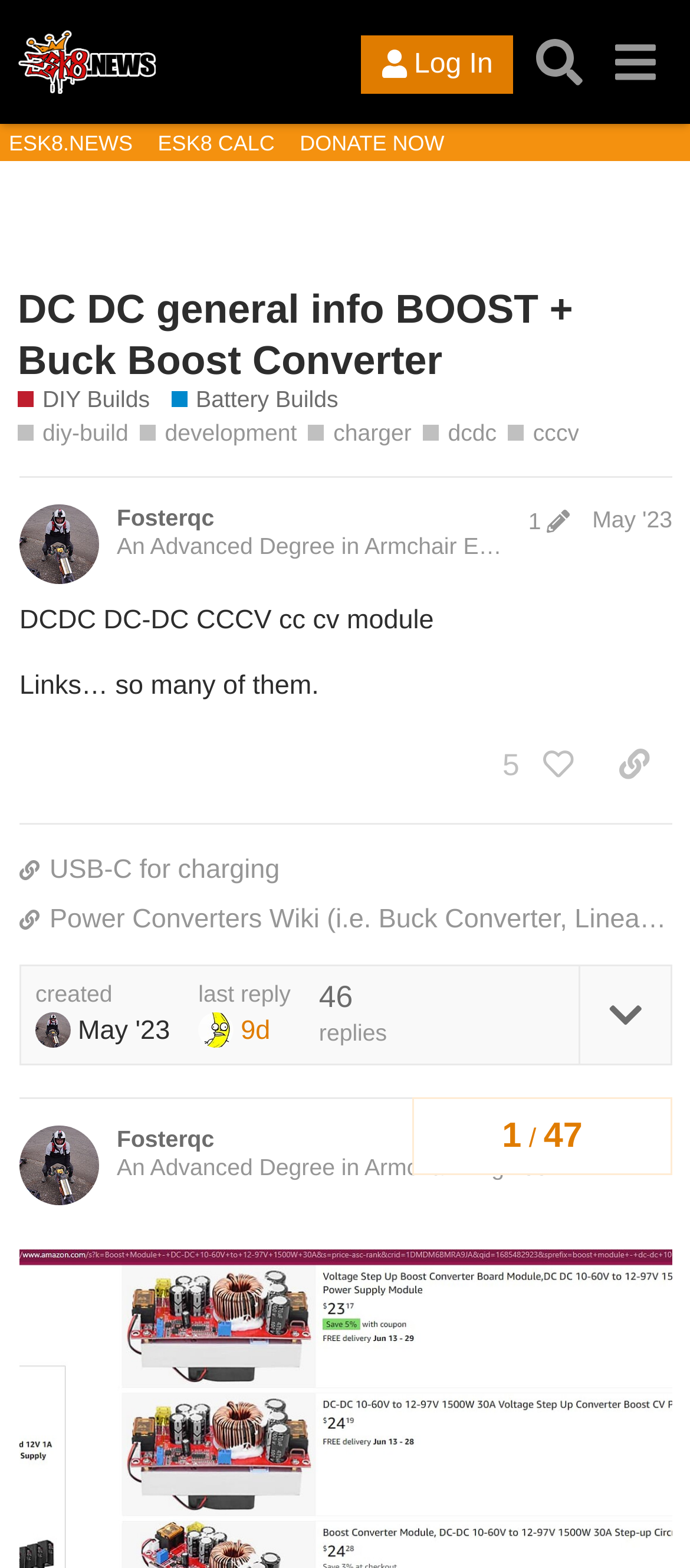Could you find the bounding box coordinates of the clickable area to complete this instruction: "Visit the DIY Builds page"?

[0.026, 0.245, 0.217, 0.266]